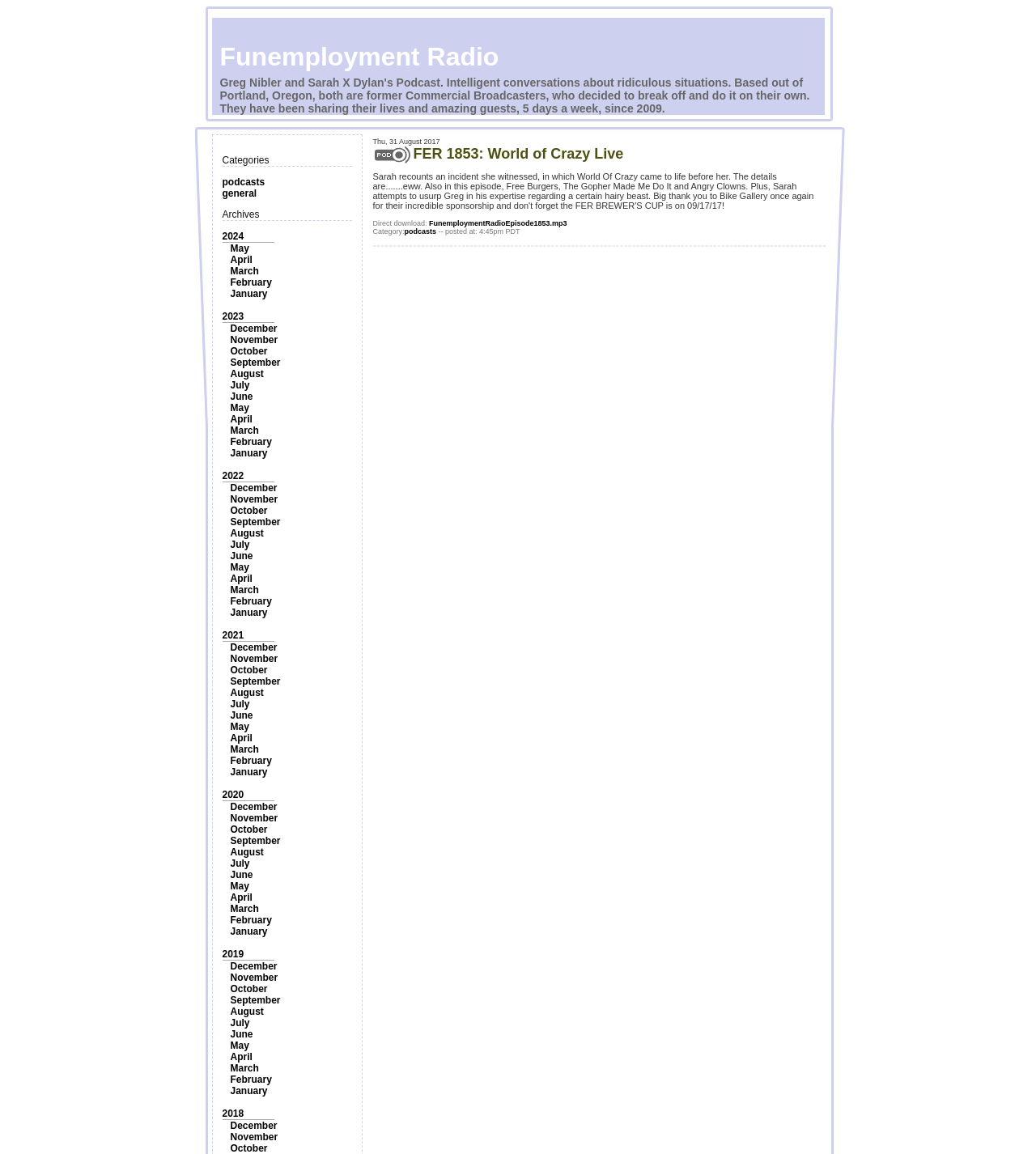Pinpoint the bounding box coordinates of the element you need to click to execute the following instruction: "Click on the 'podcasts' link". The bounding box should be represented by four float numbers between 0 and 1, in the format [left, top, right, bottom].

[0.214, 0.153, 0.256, 0.163]